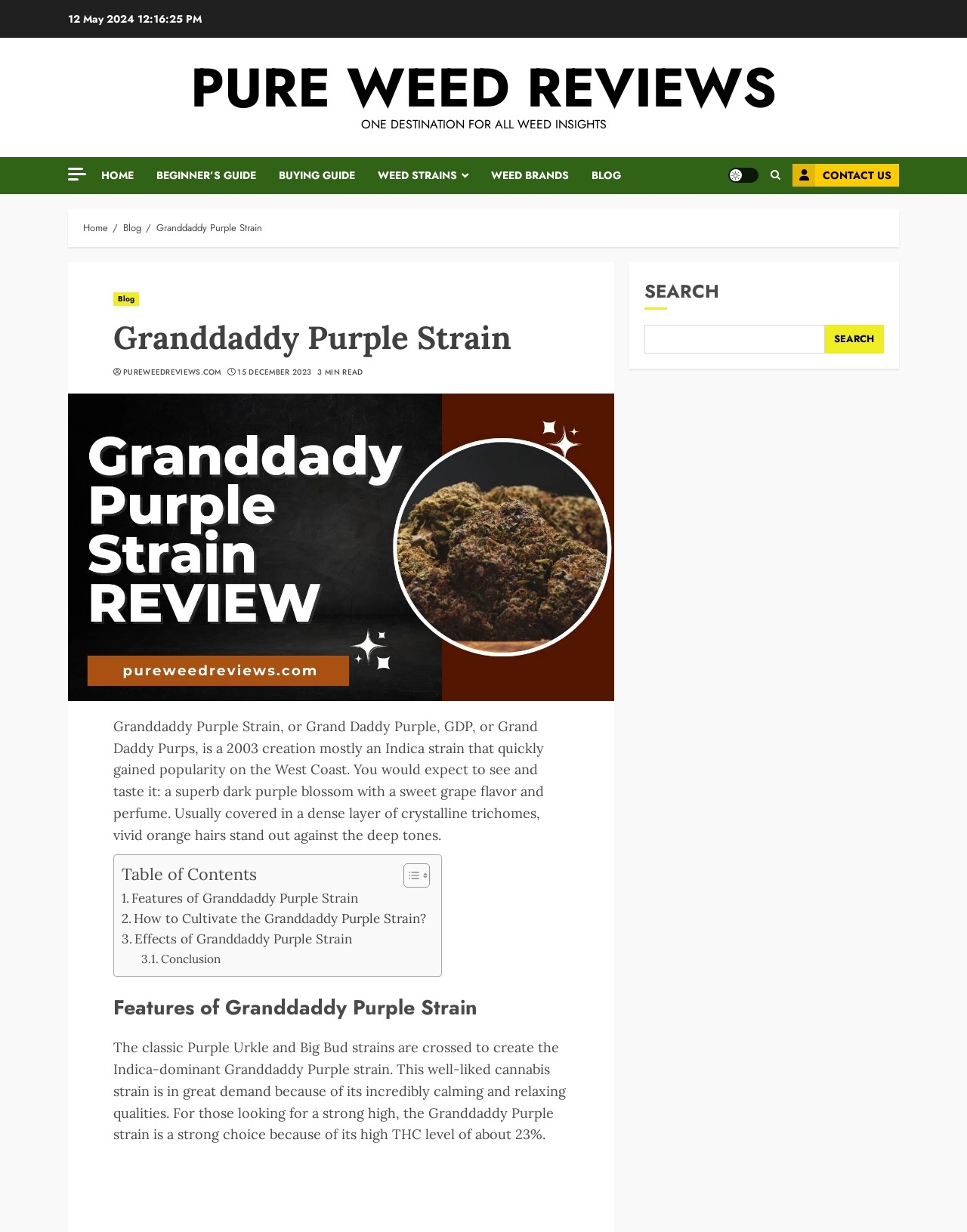Please specify the bounding box coordinates of the region to click in order to perform the following instruction: "Click on the 'HOME' link".

[0.105, 0.127, 0.162, 0.157]